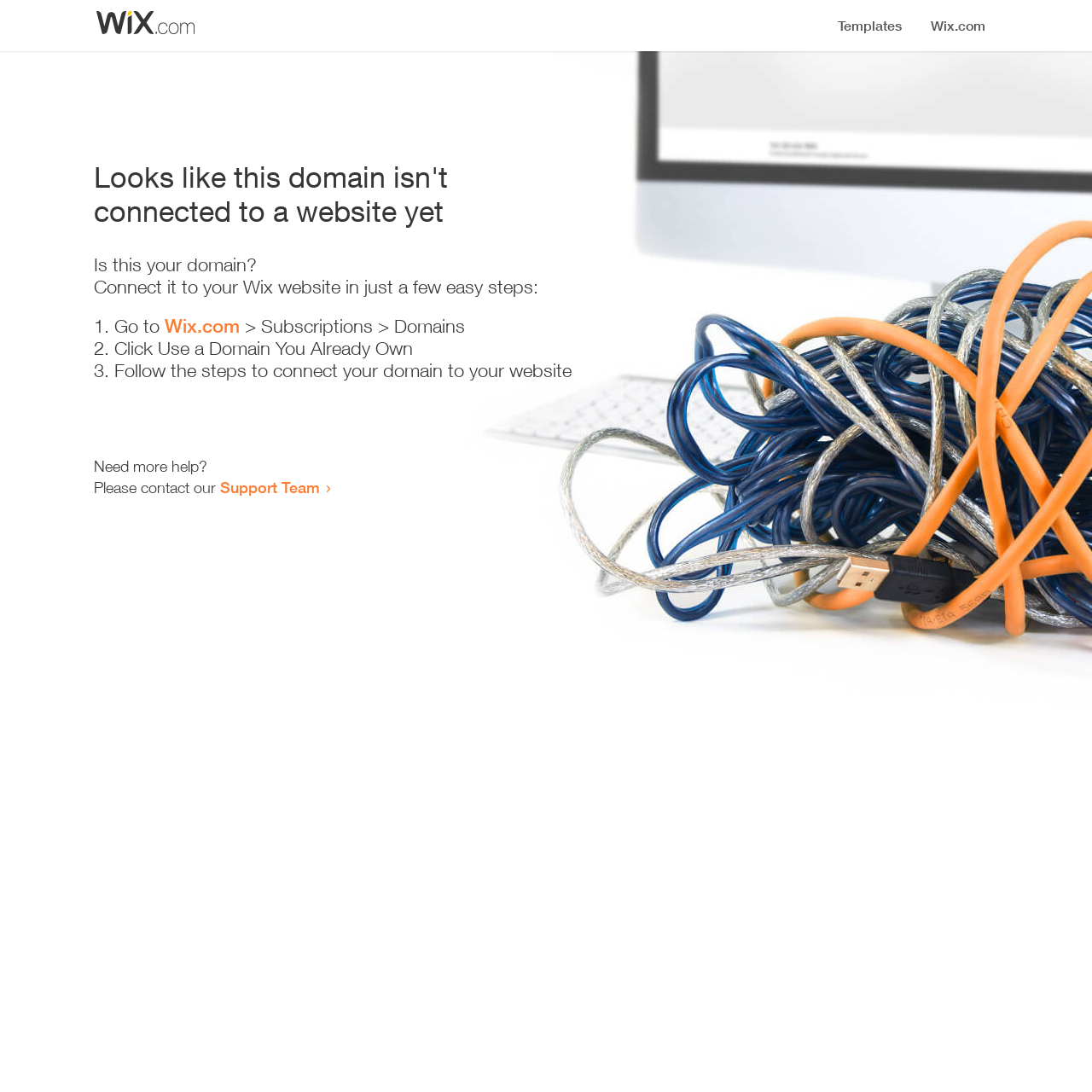Please extract the title of the webpage.

Looks like this domain isn't
connected to a website yet